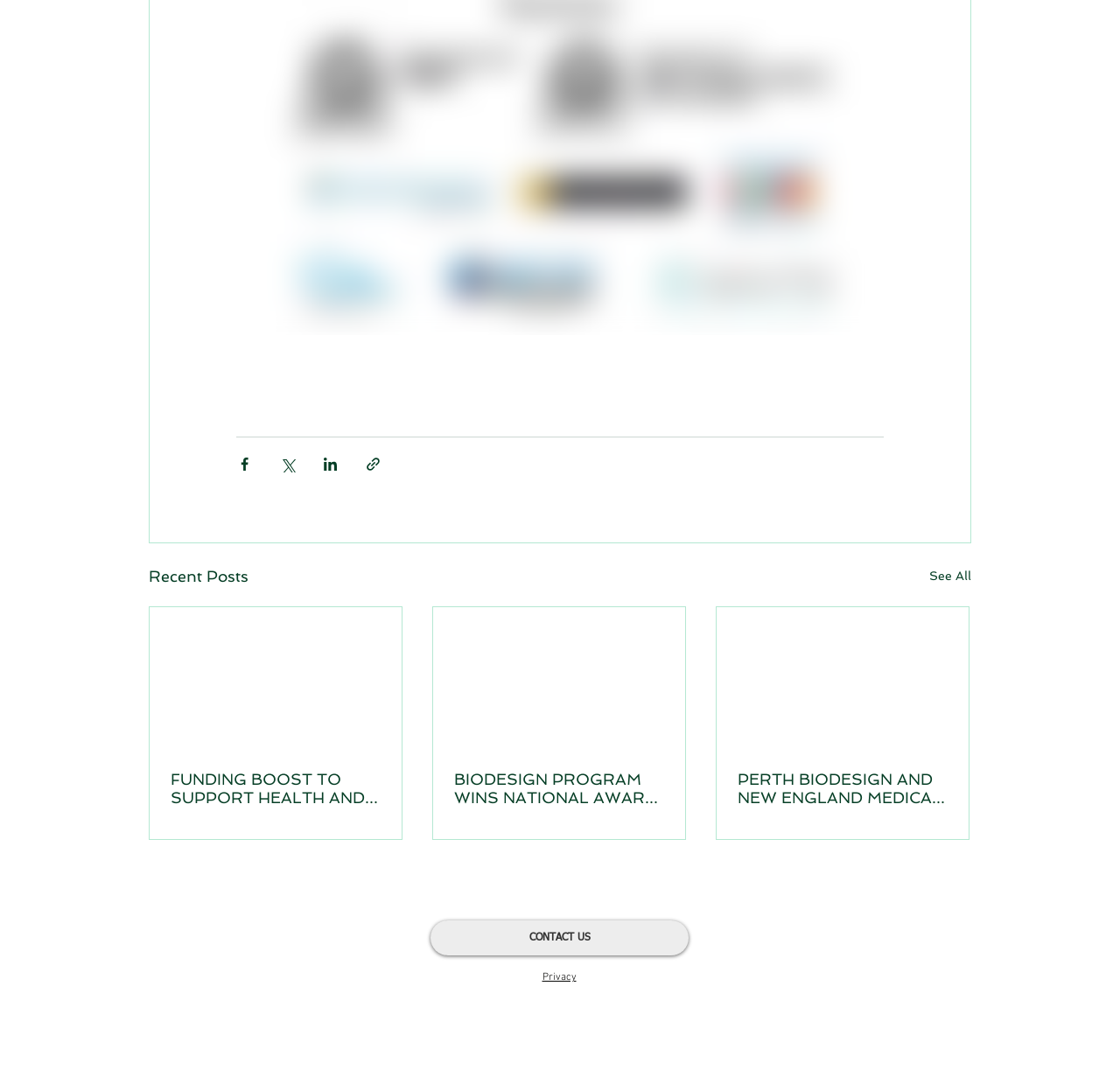Locate the bounding box coordinates of the UI element described by: "aria-label="LinkedIn"". Provide the coordinates as four float numbers between 0 and 1, formatted as [left, top, right, bottom].

[0.484, 0.913, 0.515, 0.944]